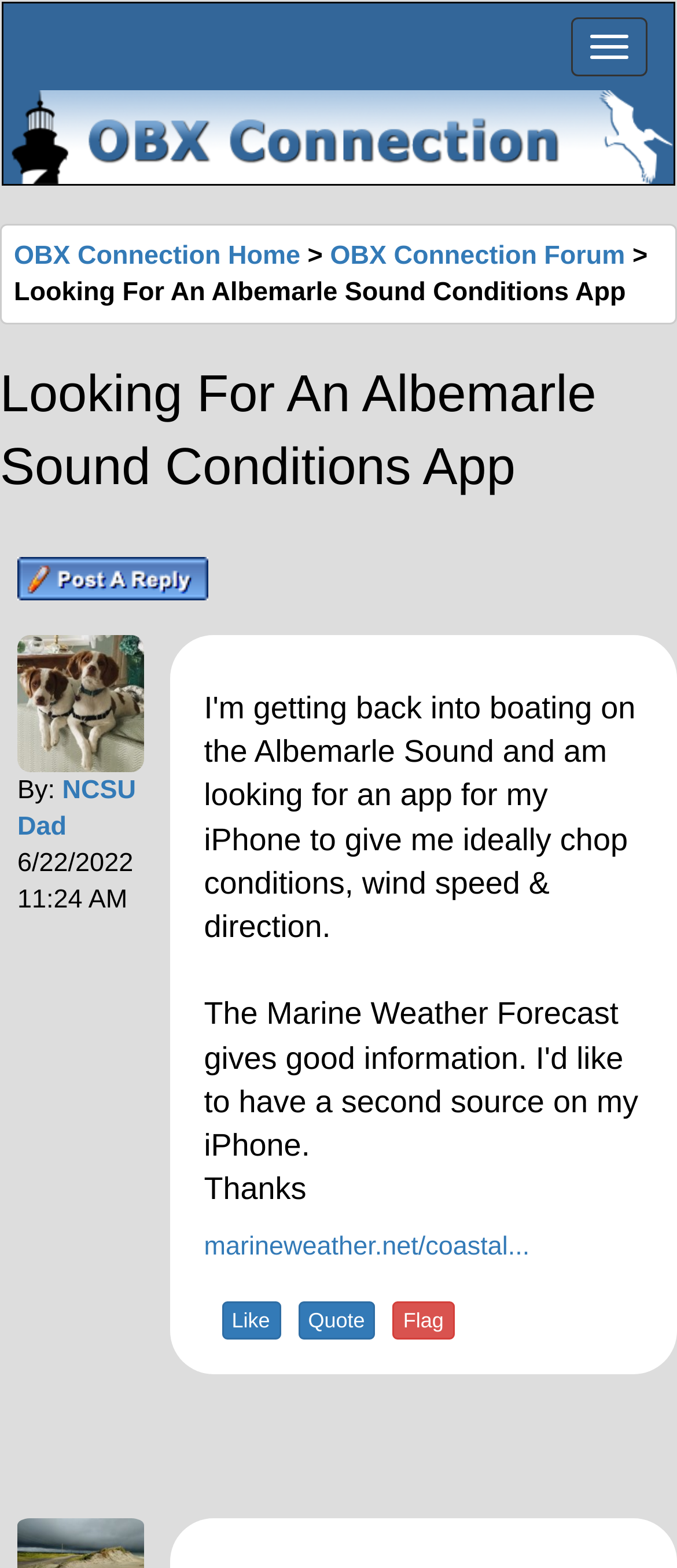Please locate the bounding box coordinates of the element that should be clicked to complete the given instruction: "Share on Facebook".

None